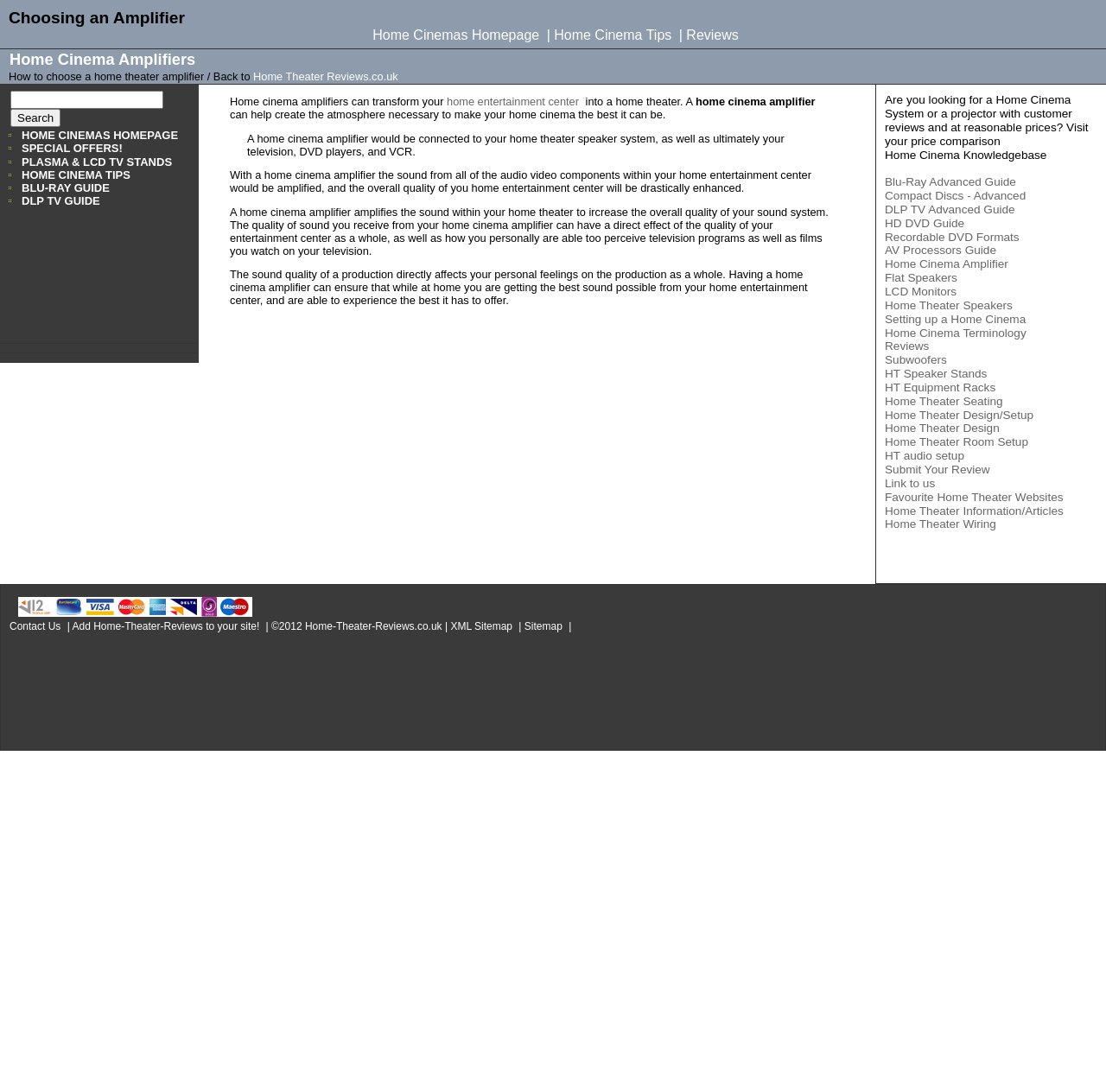Using the webpage screenshot, find the UI element described by Home Cinema Terminology. Provide the bounding box coordinates in the format (top-left x, top-left y, bottom-right x, bottom-right y), ensuring all values are floating point numbers between 0 and 1.

[0.8, 0.299, 0.931, 0.311]